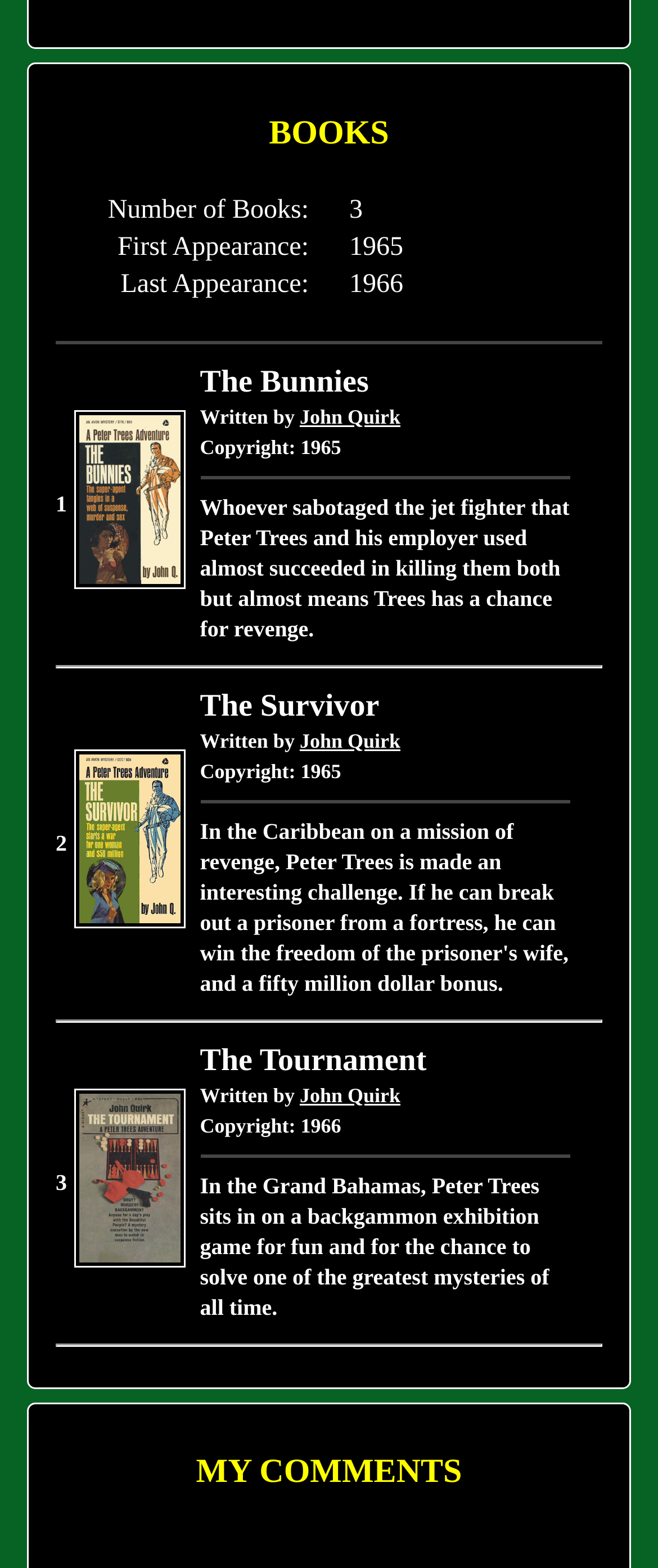Who wrote the book 'The Bunnies'?
Please provide a comprehensive answer based on the details in the screenshot.

I examined the table row containing the book 'The Bunnies' and found the link 'John Quirk' in the author column.